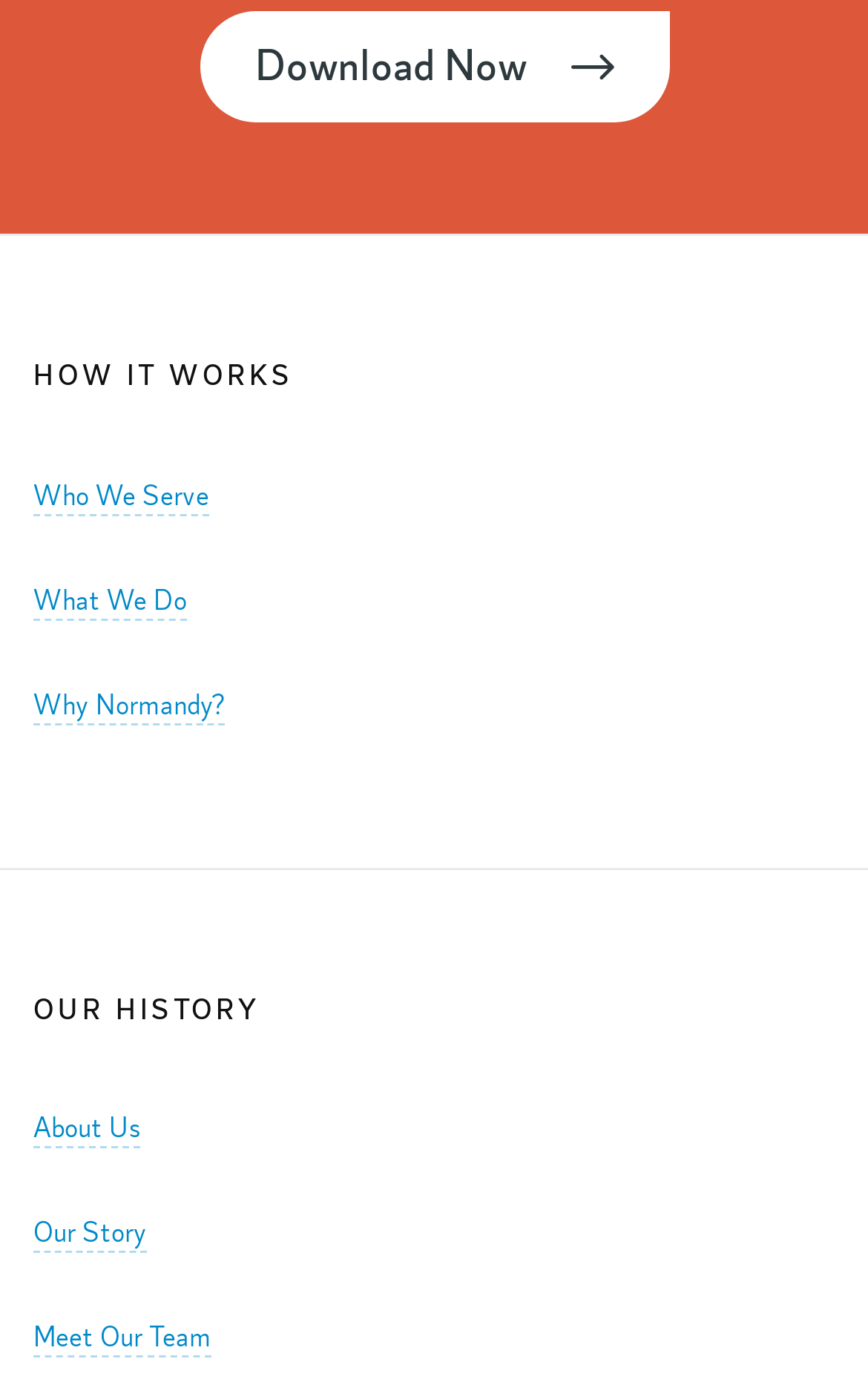How many headings are on the webpage?
Please provide a full and detailed response to the question.

There are two headings on the webpage: 'HOW IT WORKS' and 'OUR HISTORY'. These headings are located at the top and middle of the page with bounding boxes of [0.038, 0.261, 0.959, 0.288] and [0.038, 0.72, 0.959, 0.747] respectively.